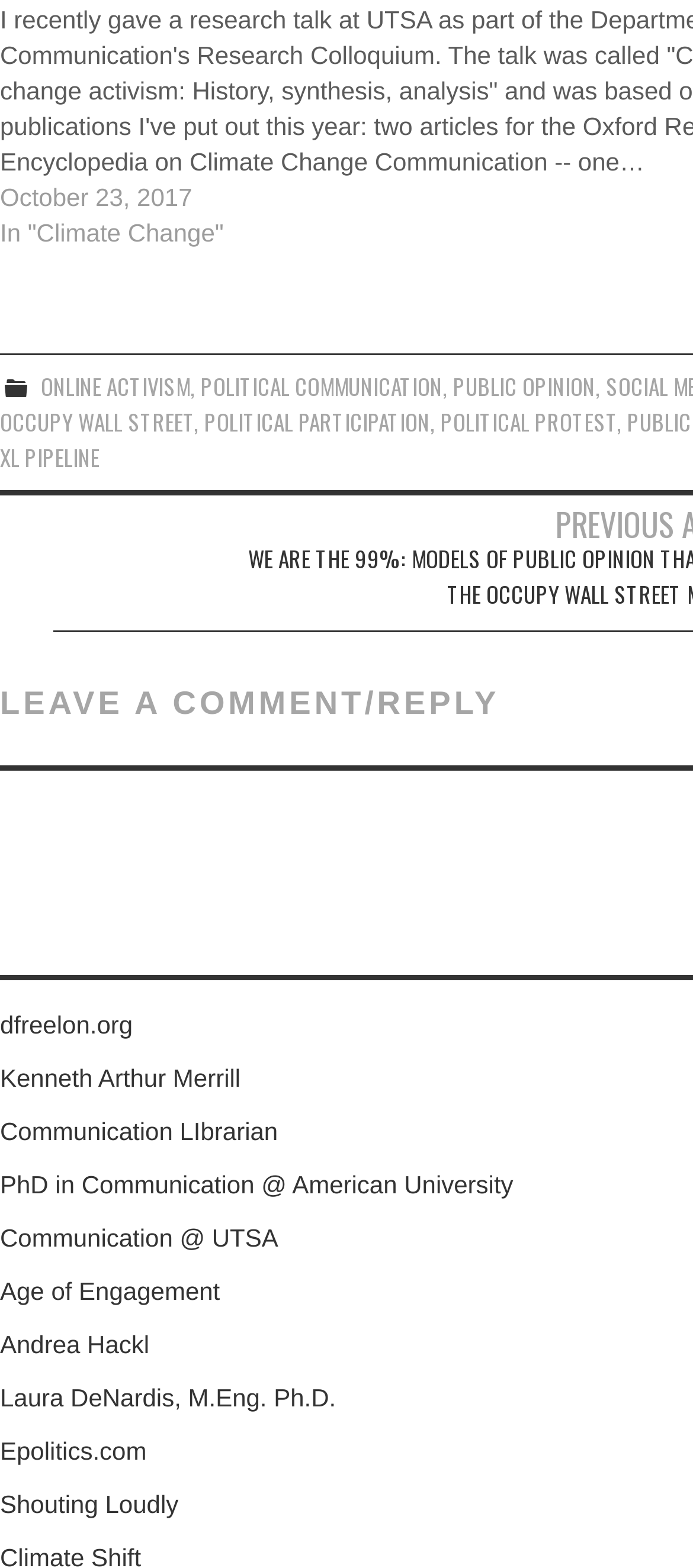What are the topics listed in the middle section?
Please use the image to provide an in-depth answer to the question.

The middle section of the webpage lists several topics, including 'ONLINE ACTIVISM', 'POLITICAL COMMUNICATION', 'PUBLIC OPINION', 'OCCUPY WALL STREET', 'POLITICAL PARTICIPATION', 'POLITICAL PROTEST', and 'XL PIPELINE', which can be found in the link elements with IDs 155, 157, 159, 178, 180, 182, and 194, respectively.